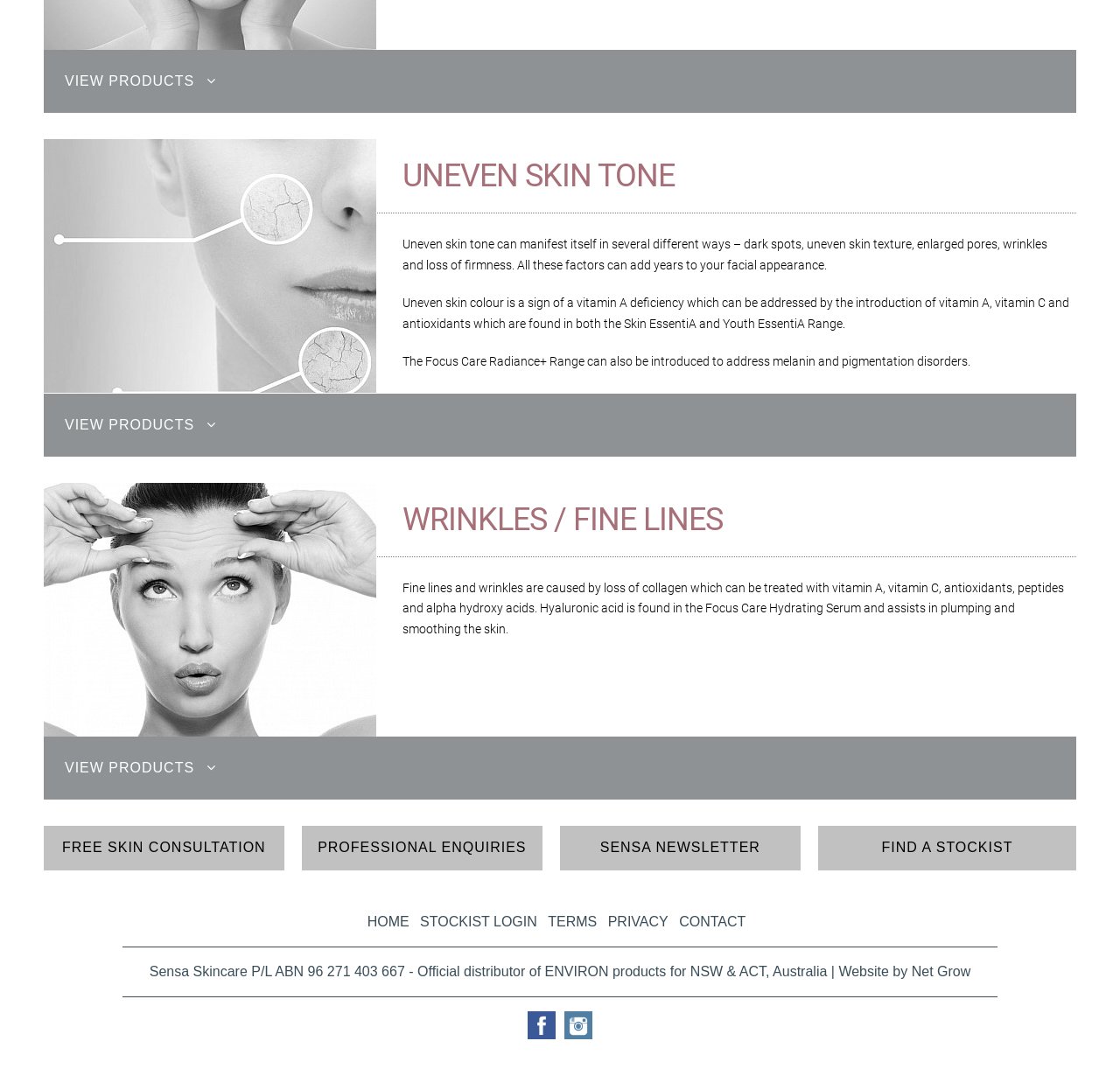What is the purpose of the Focus Care Radiance+ Range?
Please respond to the question with a detailed and informative answer.

According to the webpage, the Focus Care Radiance+ Range is introduced to address melanin and pigmentation disorders, which is a type of skin issue discussed on the webpage.